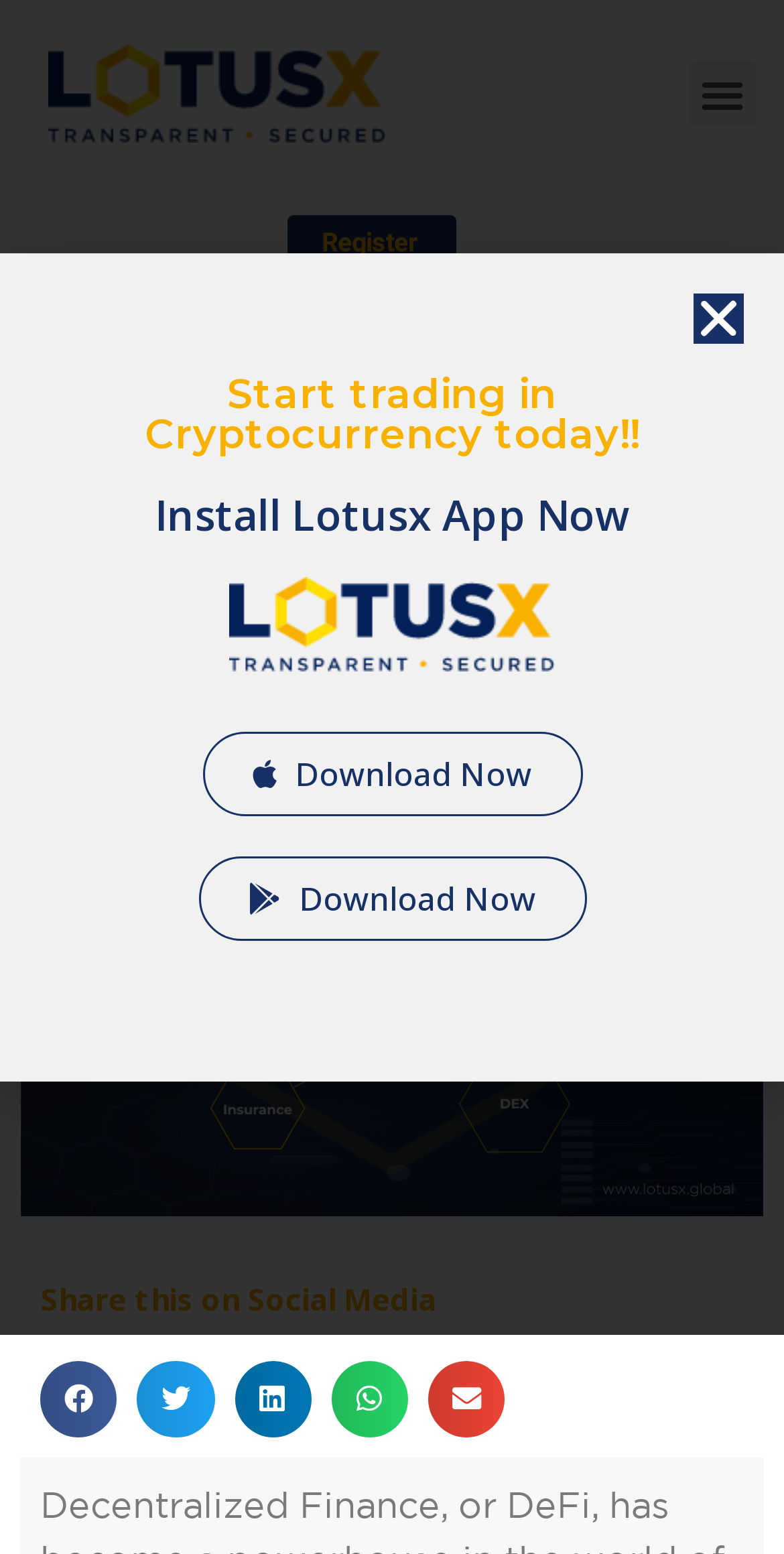What is the date of the blog post?
Please ensure your answer is as detailed and informative as possible.

The date of the blog post is mentioned as 'December 19, 2023' in the link element.